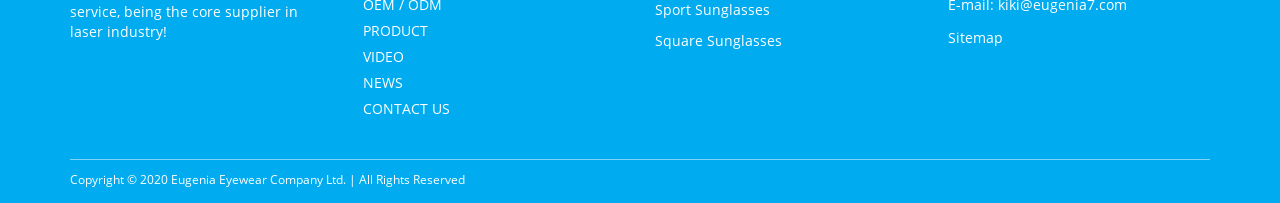Use a single word or phrase to answer the question: 
What type of product is featured on the webpage?

Square Sunglasses